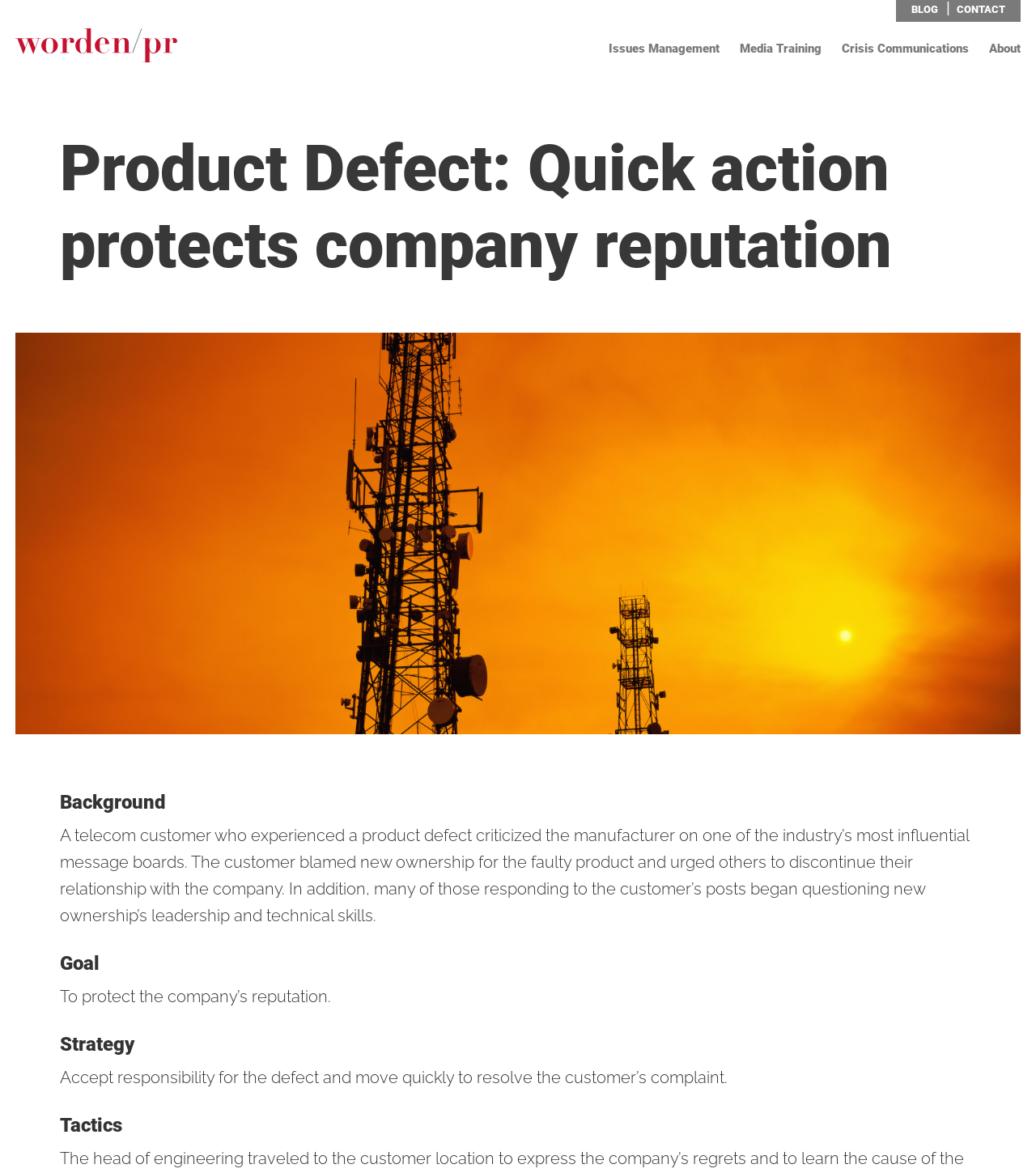What is the headline of the webpage?

Product Defect: Quick action protects company reputation